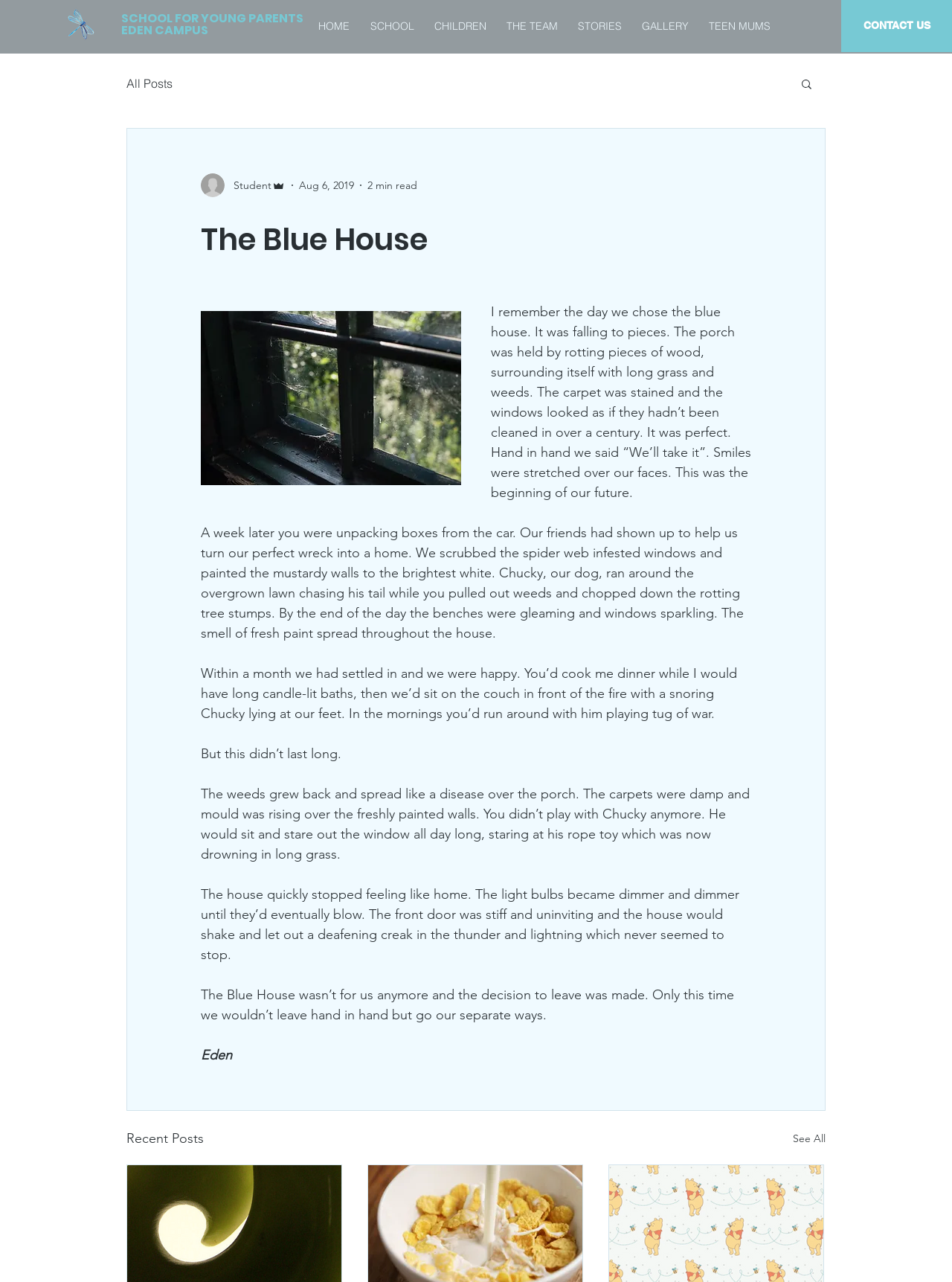Please find the bounding box for the UI component described as follows: "Impressum".

None